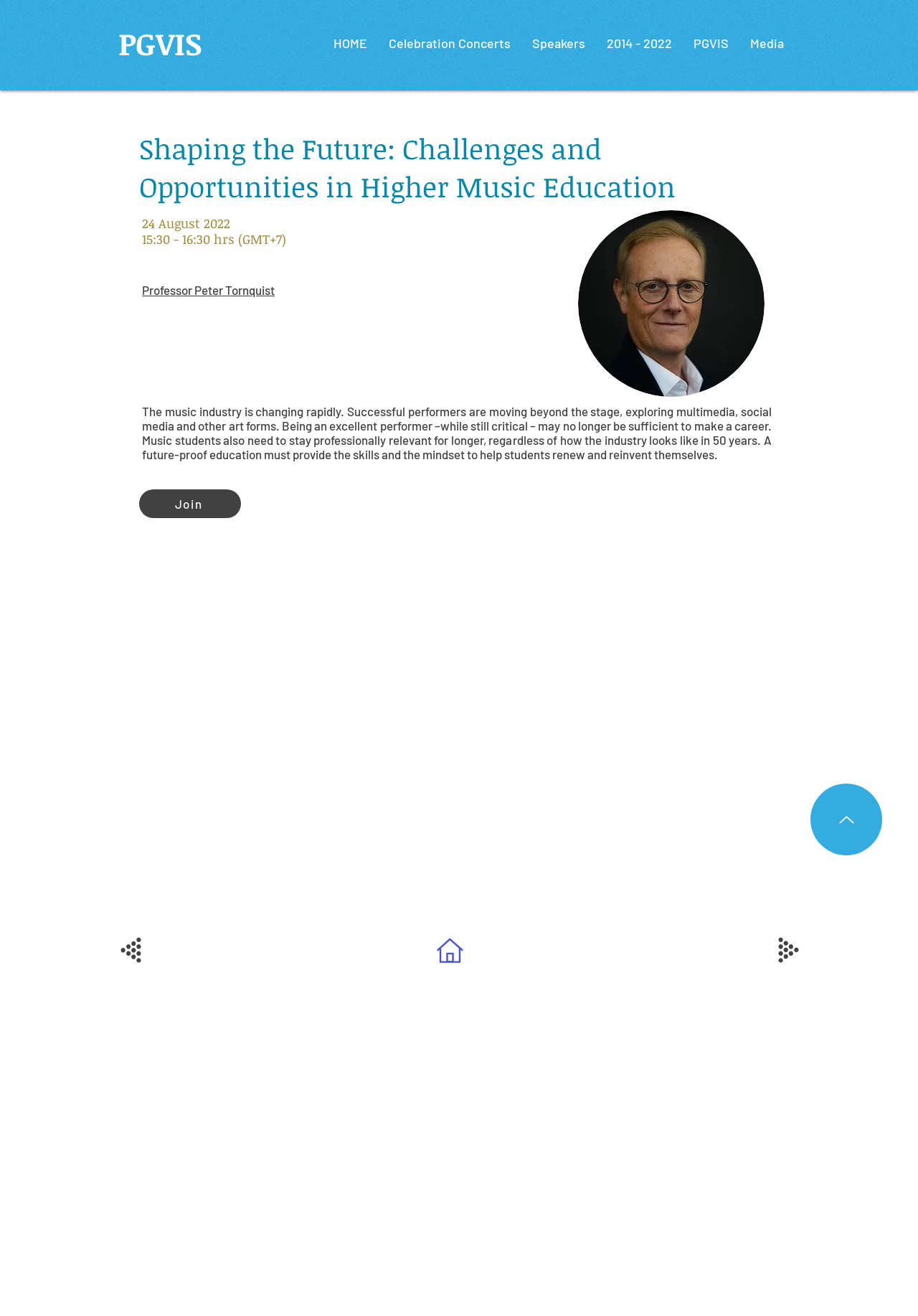Please identify the bounding box coordinates of the element that needs to be clicked to execute the following command: "Read 'What is the Ketogenic Diet?'". Provide the bounding box using four float numbers between 0 and 1, formatted as [left, top, right, bottom].

None